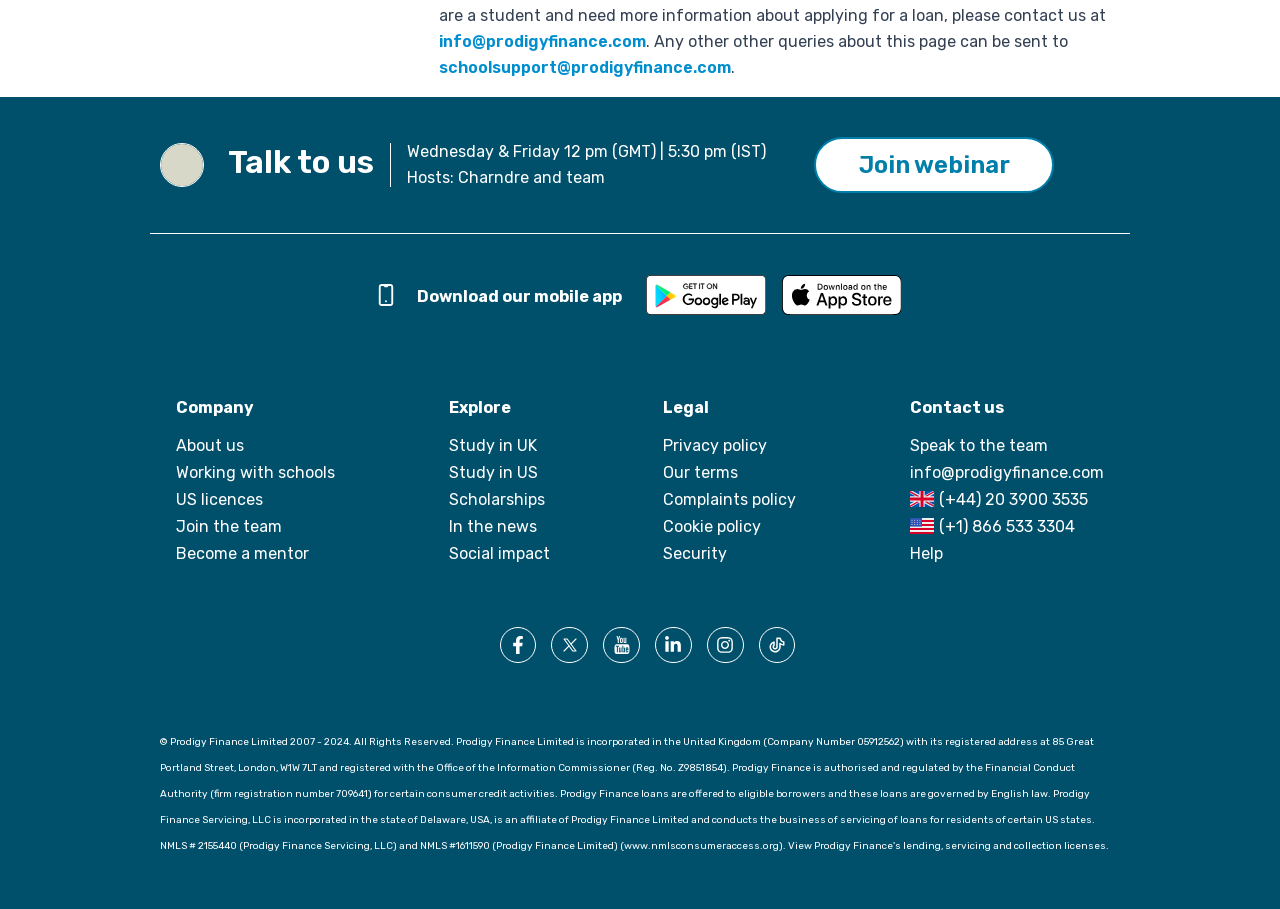Use a single word or phrase to answer the following:
How many social media links are available?

5